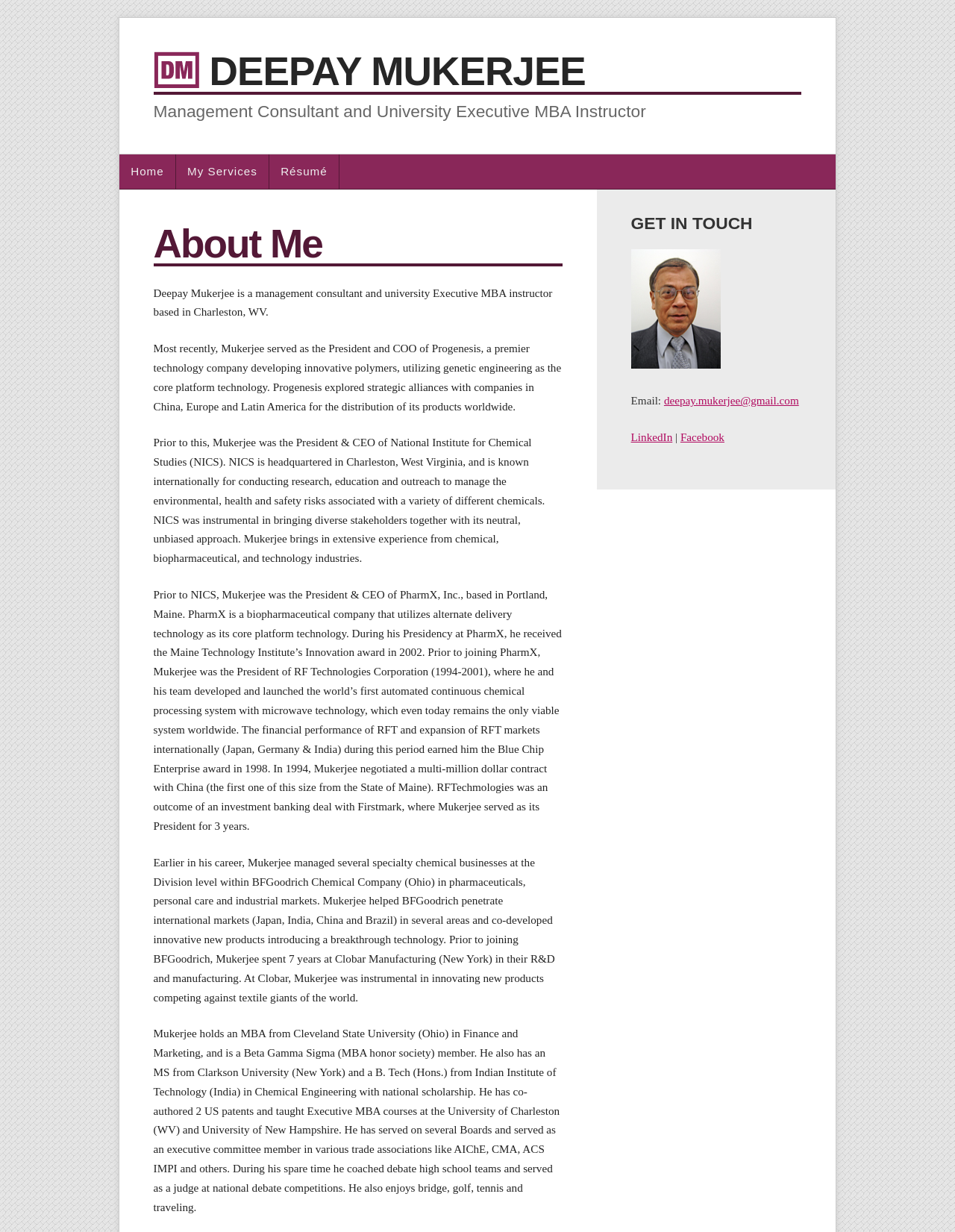Please determine the bounding box coordinates of the element's region to click for the following instruction: "Check Deepay Mukerjee's Facebook profile".

[0.712, 0.35, 0.759, 0.36]